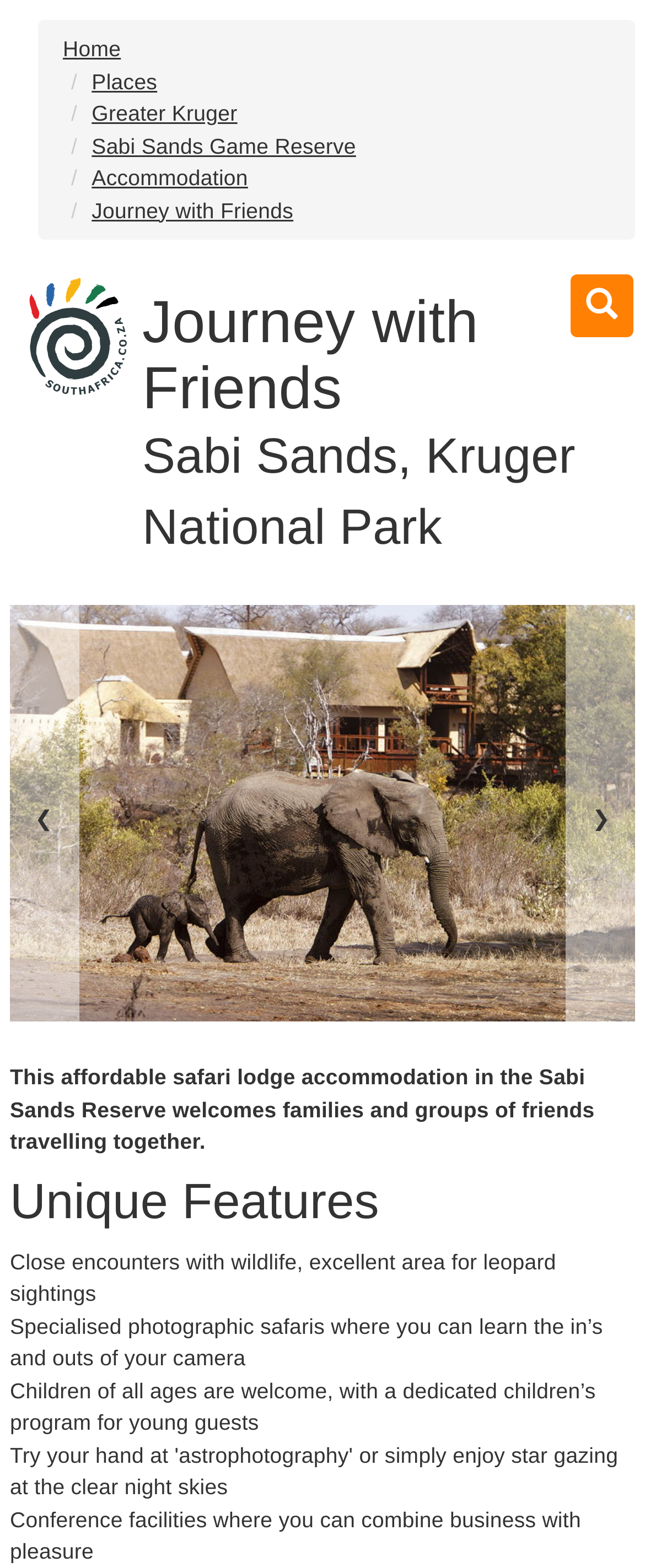Determine the bounding box coordinates of the UI element that matches the following description: "❯". The coordinates should be four float numbers between 0 and 1 in the format [left, top, right, bottom].

[0.877, 0.385, 0.987, 0.658]